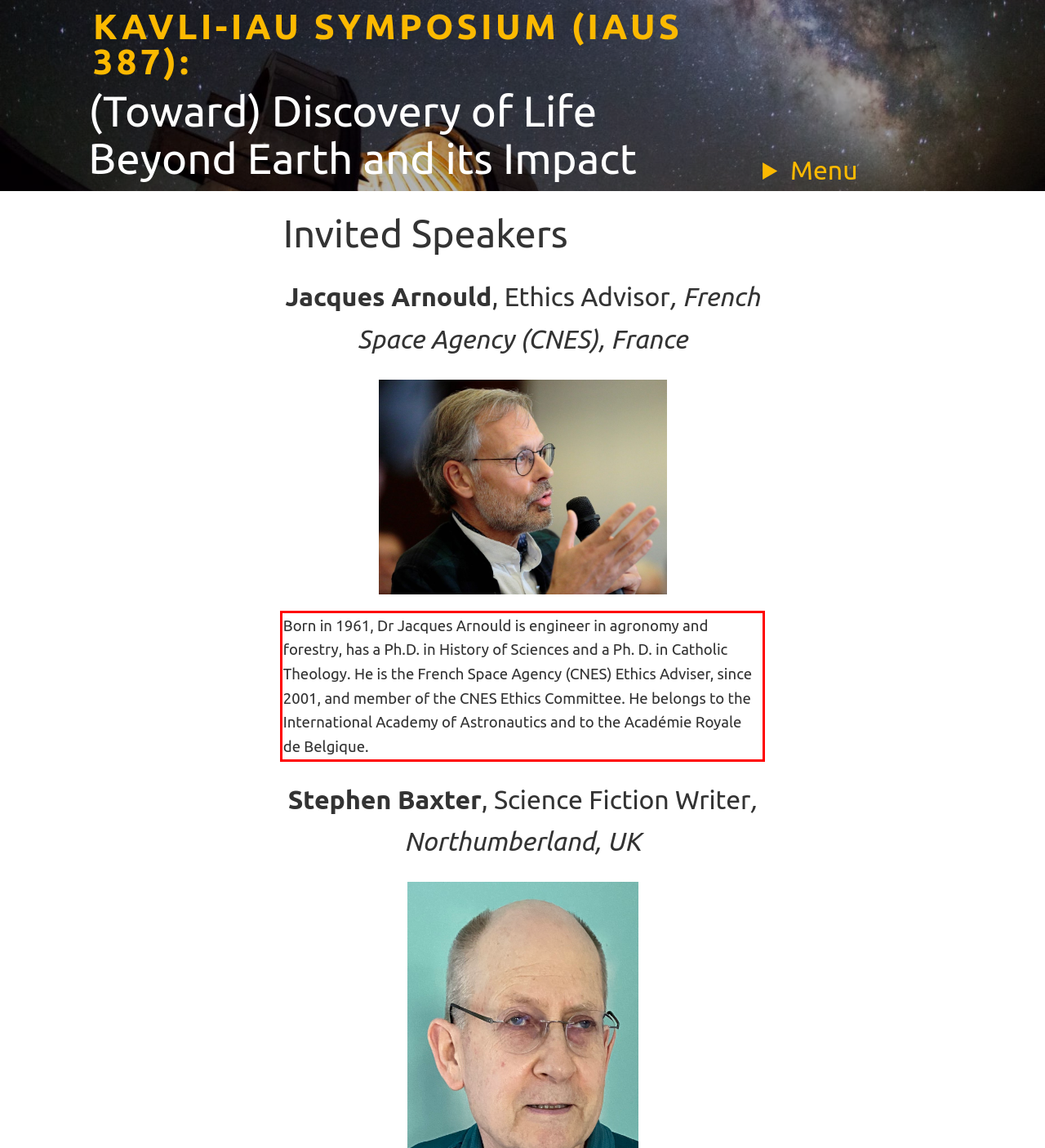Using the webpage screenshot, recognize and capture the text within the red bounding box.

Born in 1961, Dr Jacques Arnould is engineer in agronomy and forestry, has a Ph.D. in History of Sciences and a Ph. D. in Catholic Theology. He is the French Space Agency (CNES) Ethics Adviser, since 2001, and member of the CNES Ethics Committee. He belongs to the International Academy of Astronautics and to the Académie Royale de Belgique.